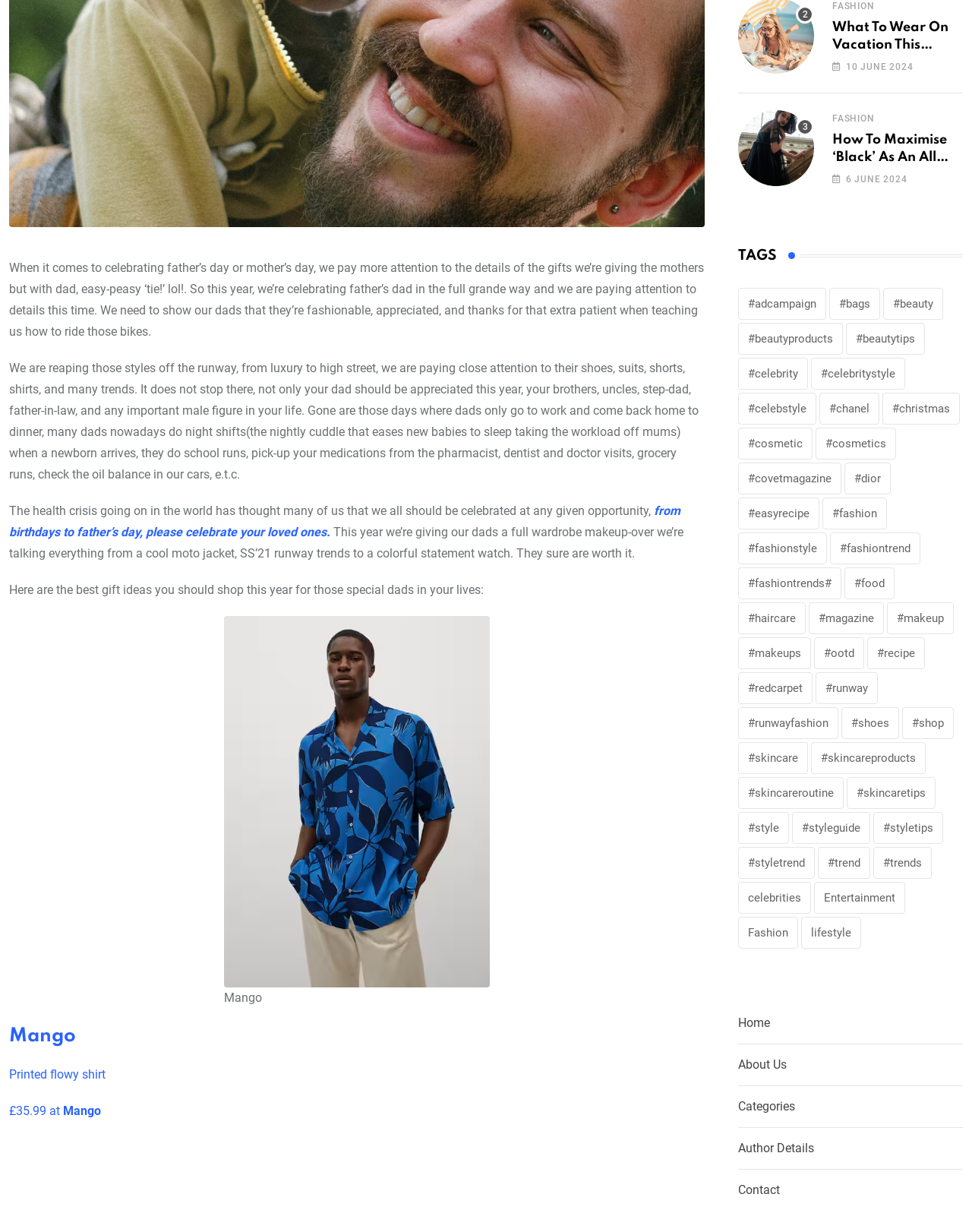Identify the bounding box coordinates for the UI element described as follows: £35.99 at Mango. Use the format (top-left x, top-left y, bottom-right x, bottom-right y) and ensure all values are floating point numbers between 0 and 1.

[0.009, 0.896, 0.104, 0.908]